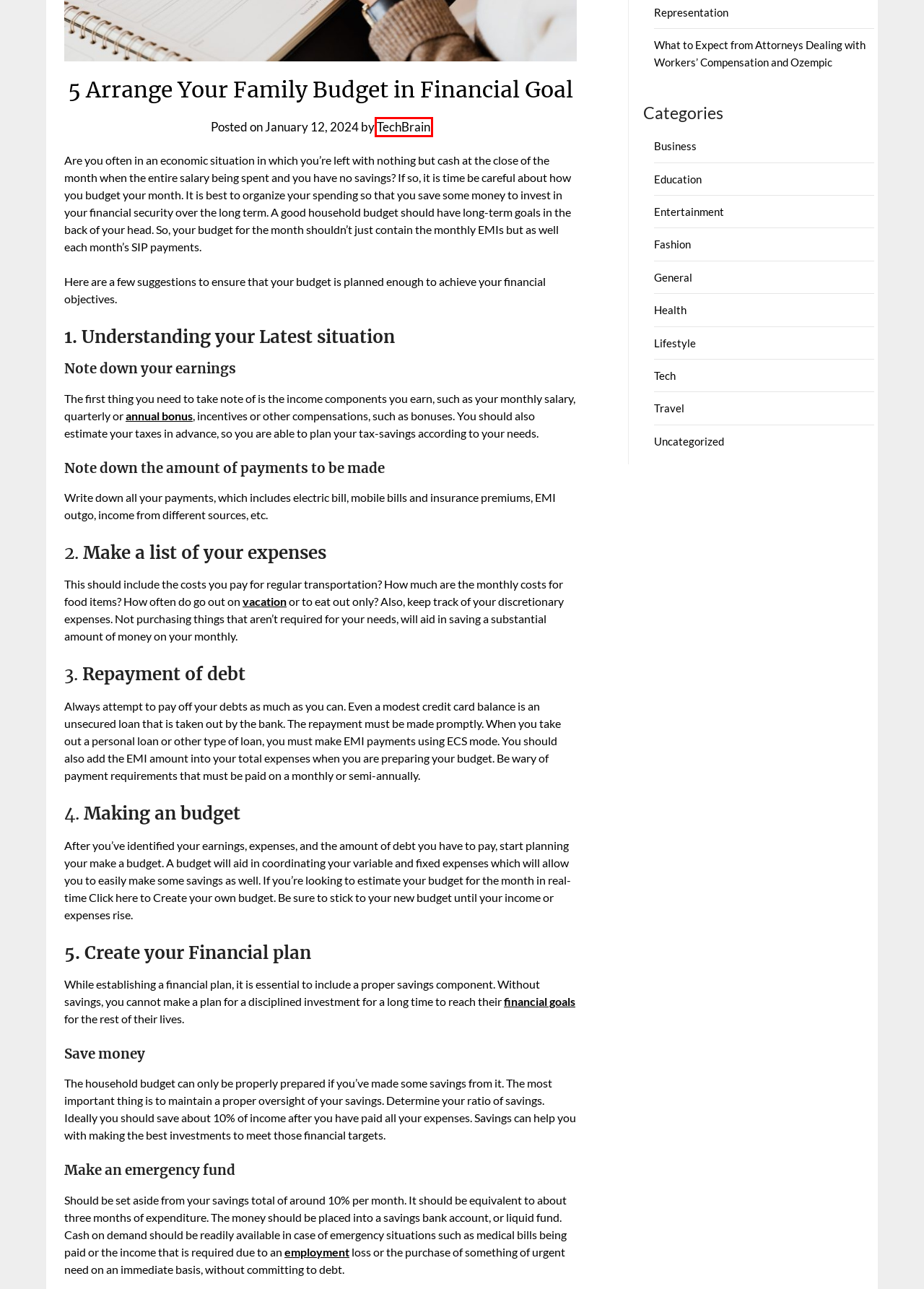You are given a screenshot of a webpage with a red bounding box around an element. Choose the most fitting webpage description for the page that appears after clicking the element within the red bounding box. Here are the candidates:
A. Entertainment - Ouedkniss
B. Fun Activities to Do this Weekend
C. General - Ouedkniss
D. TechBrain - Ouedkniss
E. Uncategorized - Ouedkniss
F. 10 Best Financial Backer Tips
G. Health - Ouedkniss
H. What to Expect from Attorneys Dealing with Workers' Compensation and Ozempic

D